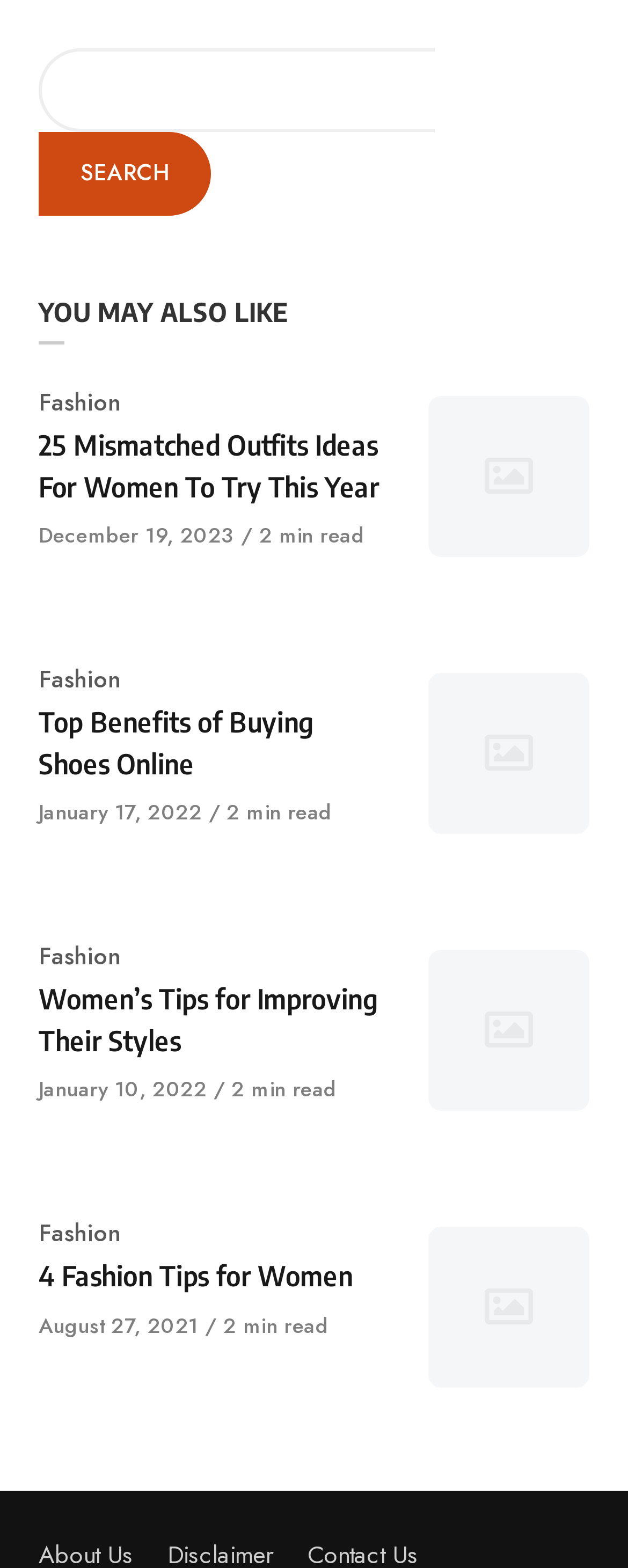Please identify the bounding box coordinates of the region to click in order to complete the given instruction: "Search for something". The coordinates should be four float numbers between 0 and 1, i.e., [left, top, right, bottom].

[0.062, 0.031, 0.692, 0.084]